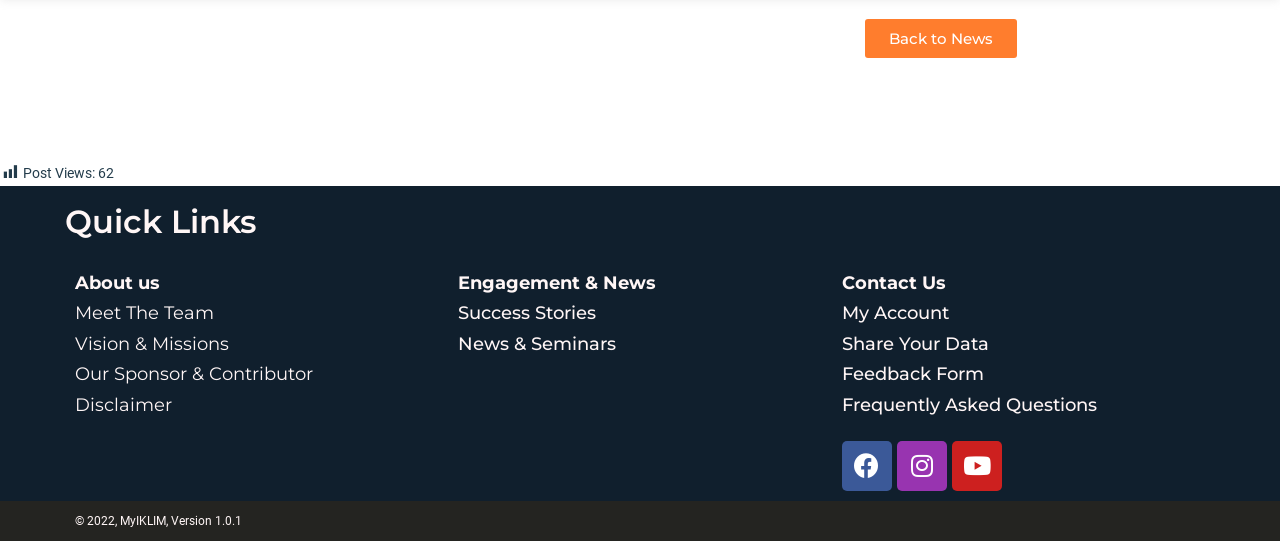What is the title of the heading above the links 'About us', 'Meet The Team', etc.?
Carefully examine the image and provide a detailed answer to the question.

The answer can be found by looking at the heading element with the text 'Quick Links', which is above the links 'About us', 'Meet The Team', etc.